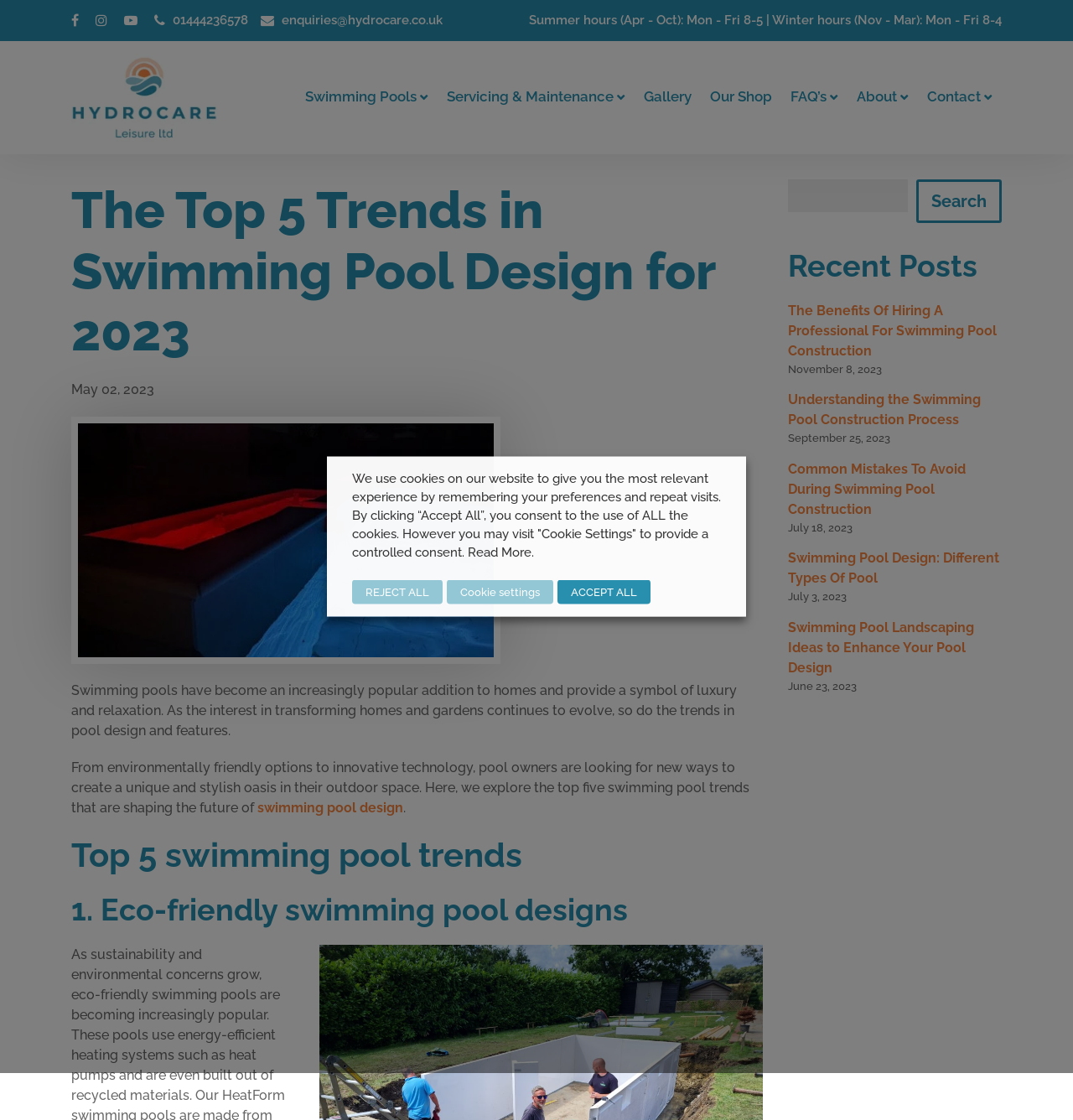Could you highlight the region that needs to be clicked to execute the instruction: "Contact us via phone"?

[0.144, 0.007, 0.231, 0.029]